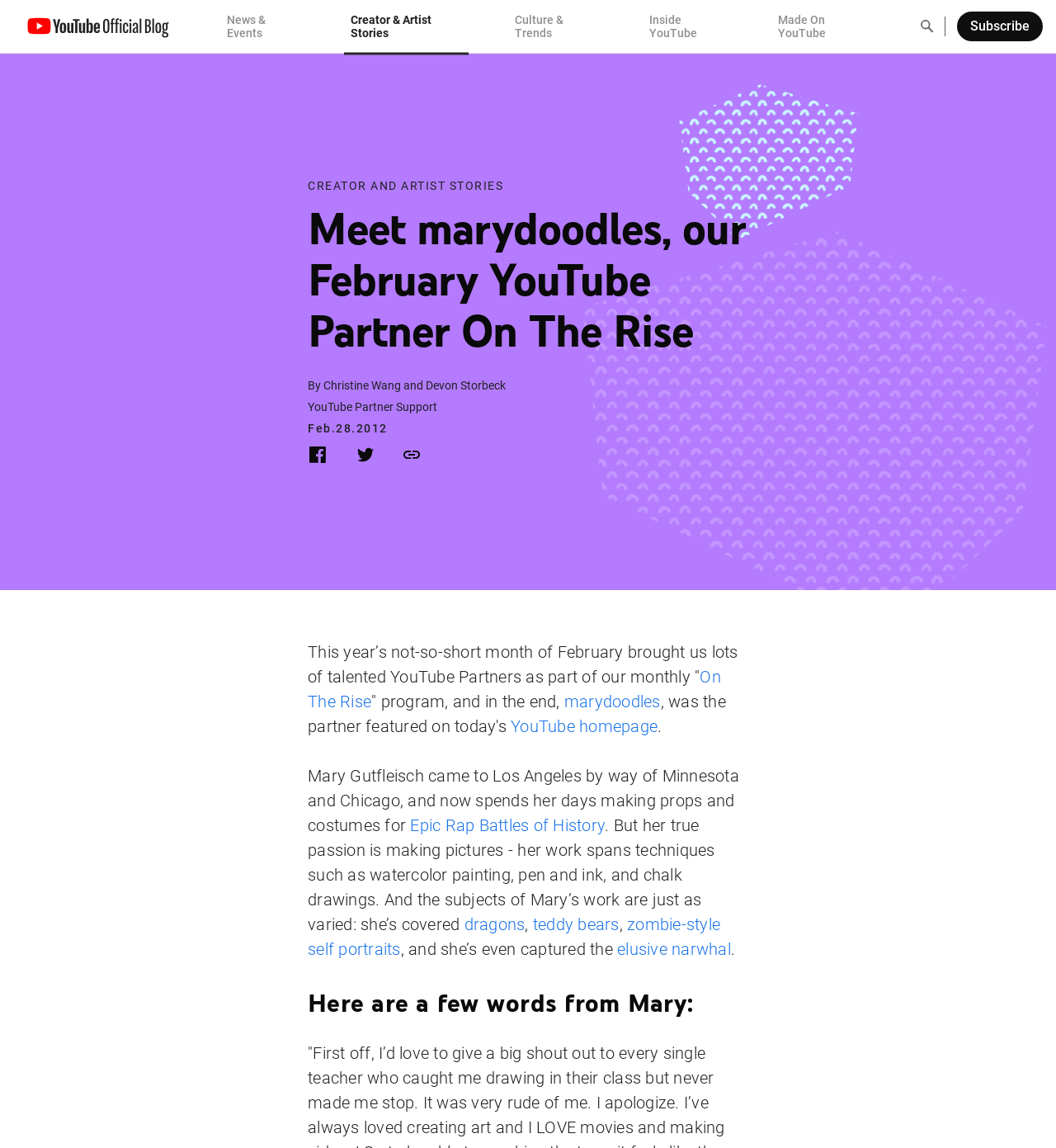Using the image as a reference, answer the following question in as much detail as possible:
What is Mary's occupation?

The answer can be found in the text 'Mary Gutfleisch came to Los Angeles by way of Minnesota and Chicago, and now spends her days making props and costumes for' which describes Mary's occupation.